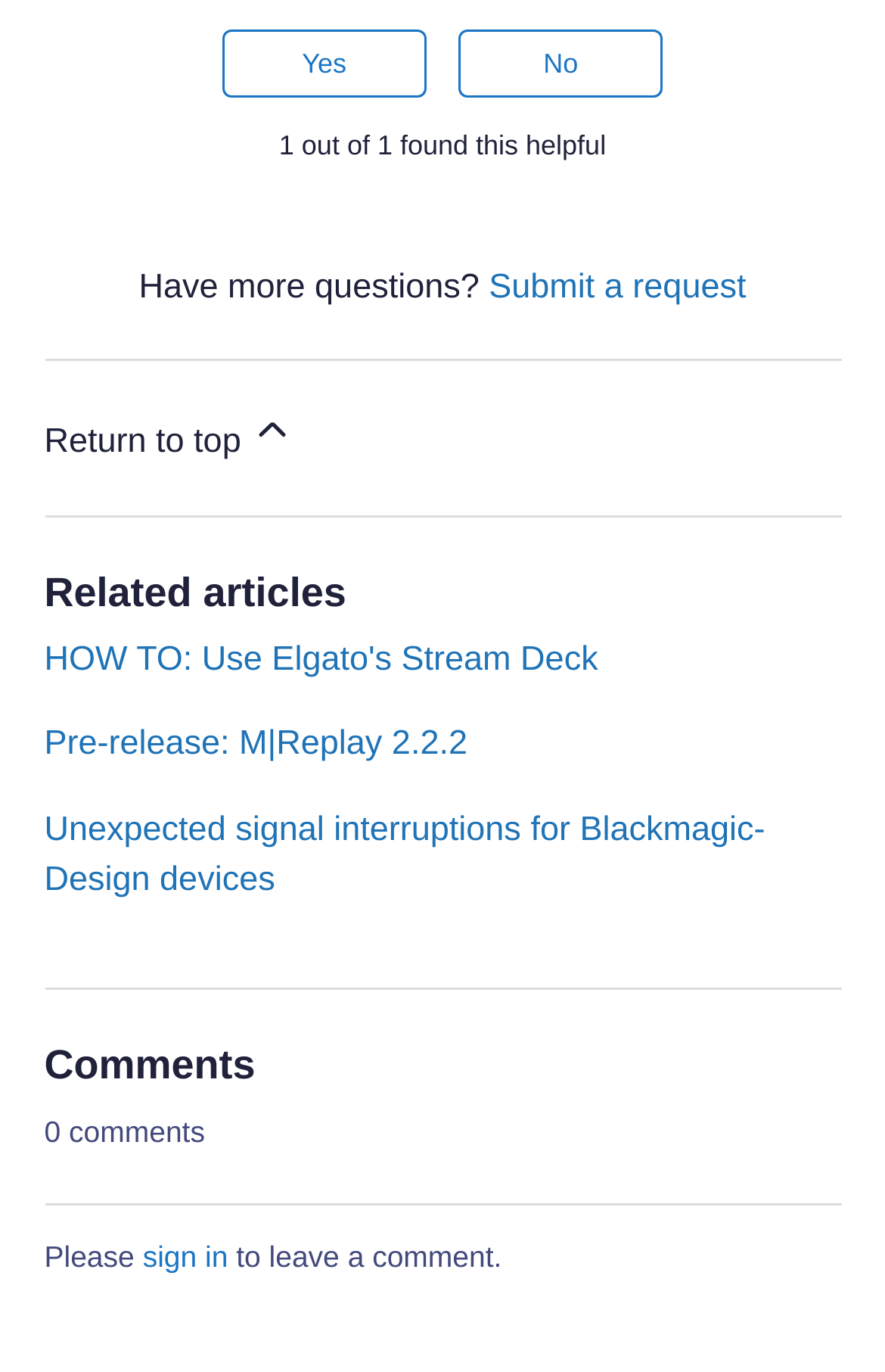Provide the bounding box coordinates of the area you need to click to execute the following instruction: "Sign in to leave a comment".

[0.161, 0.904, 0.258, 0.929]